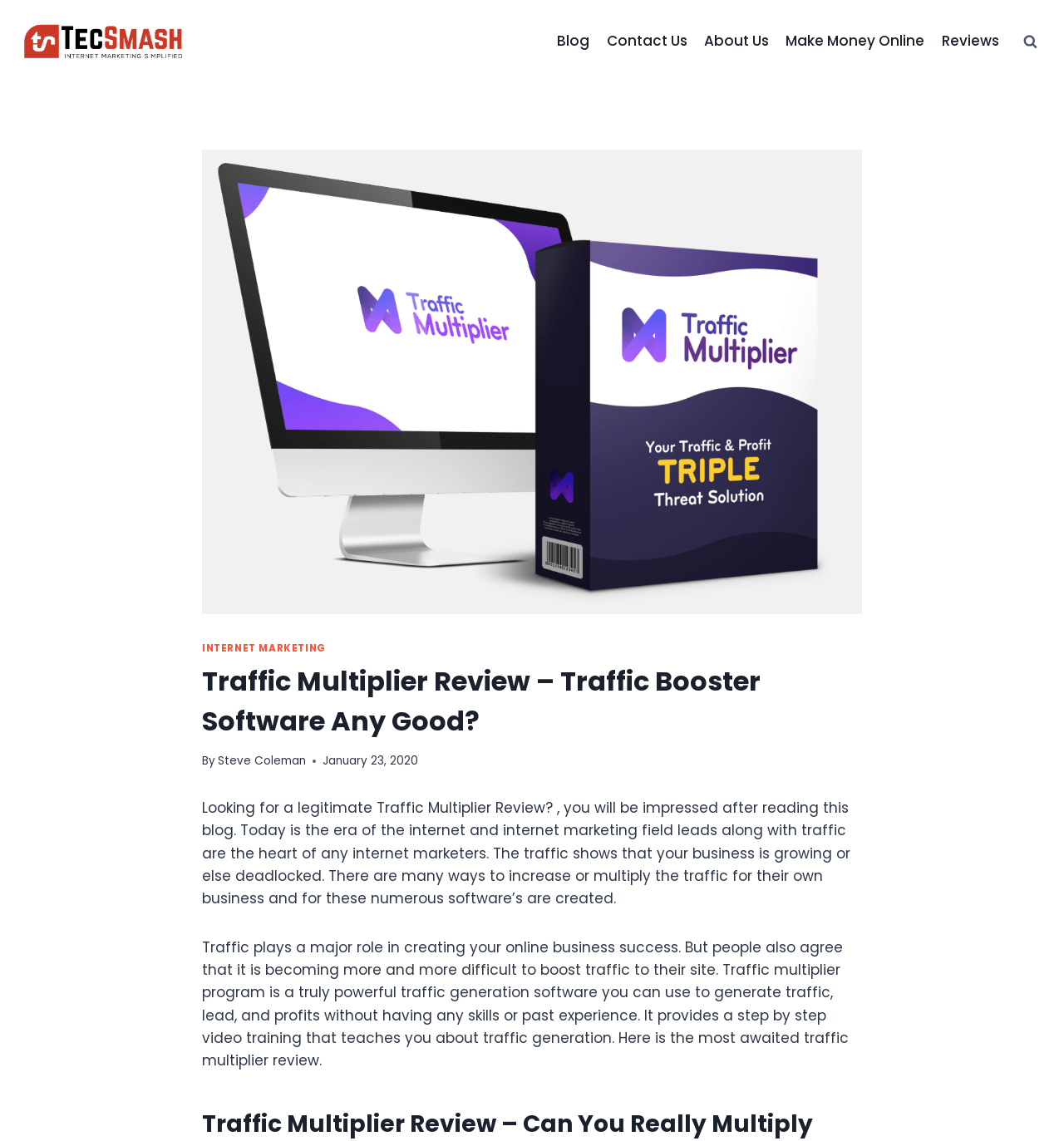Generate the main heading text from the webpage.

Traffic Multiplier Review – Traffic Booster Software Any Good?